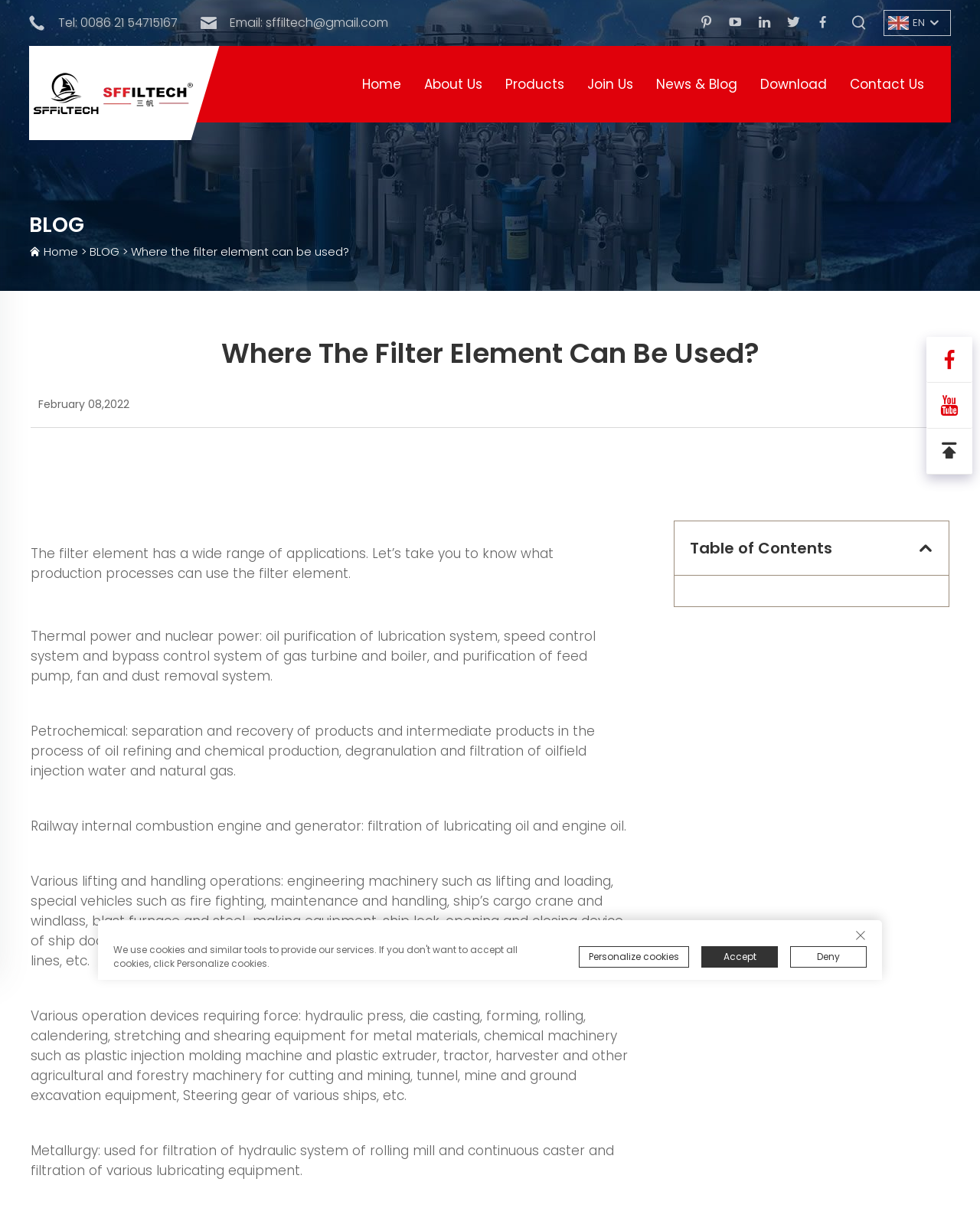Find the bounding box coordinates of the UI element according to this description: "alt="Shanghai Sffiltech Co., Ltd."".

[0.03, 0.06, 0.194, 0.094]